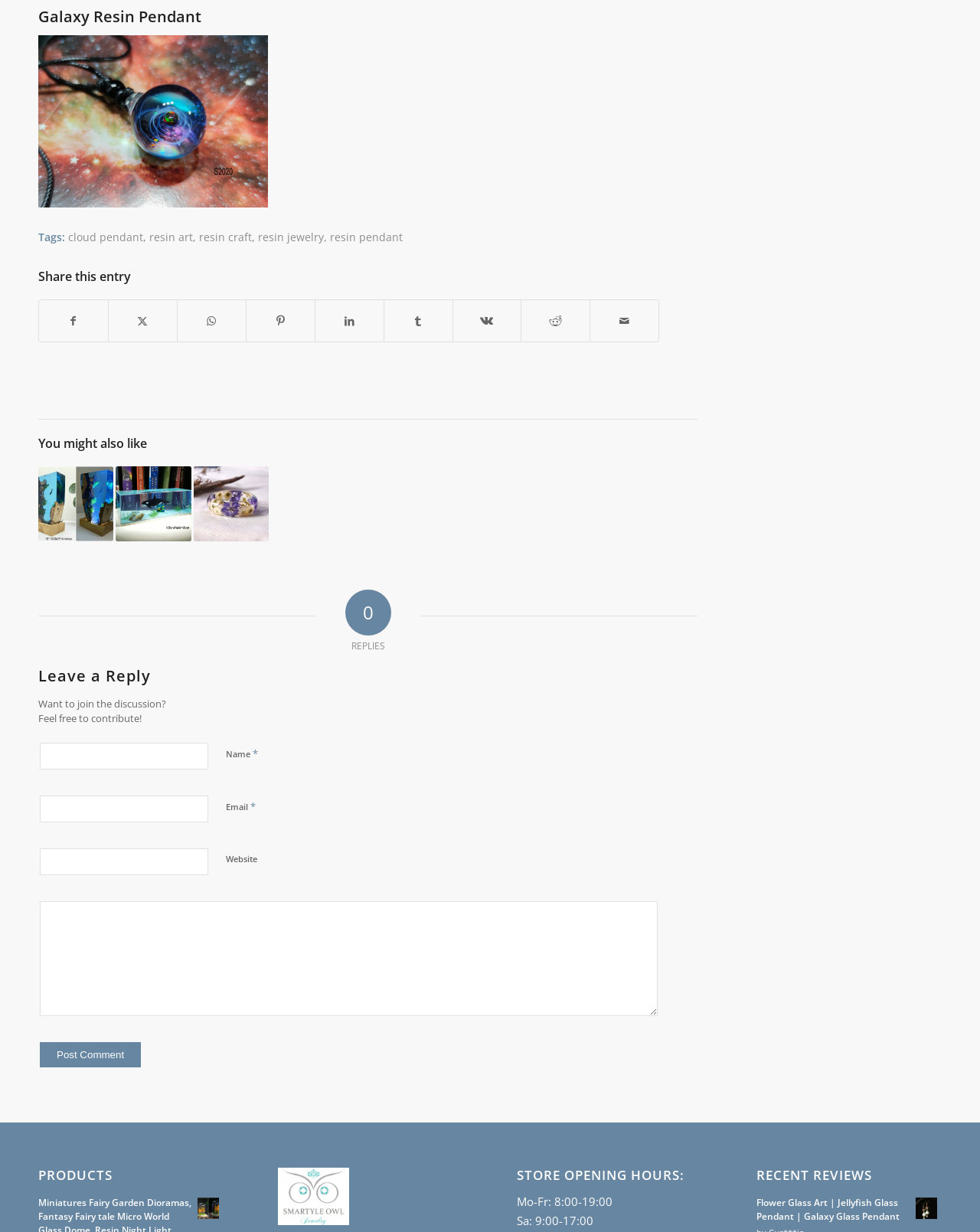Show the bounding box coordinates for the element that needs to be clicked to execute the following instruction: "View the 'wood resin lamp' product". Provide the coordinates in the form of four float numbers between 0 and 1, i.e., [left, top, right, bottom].

[0.039, 0.378, 0.116, 0.44]